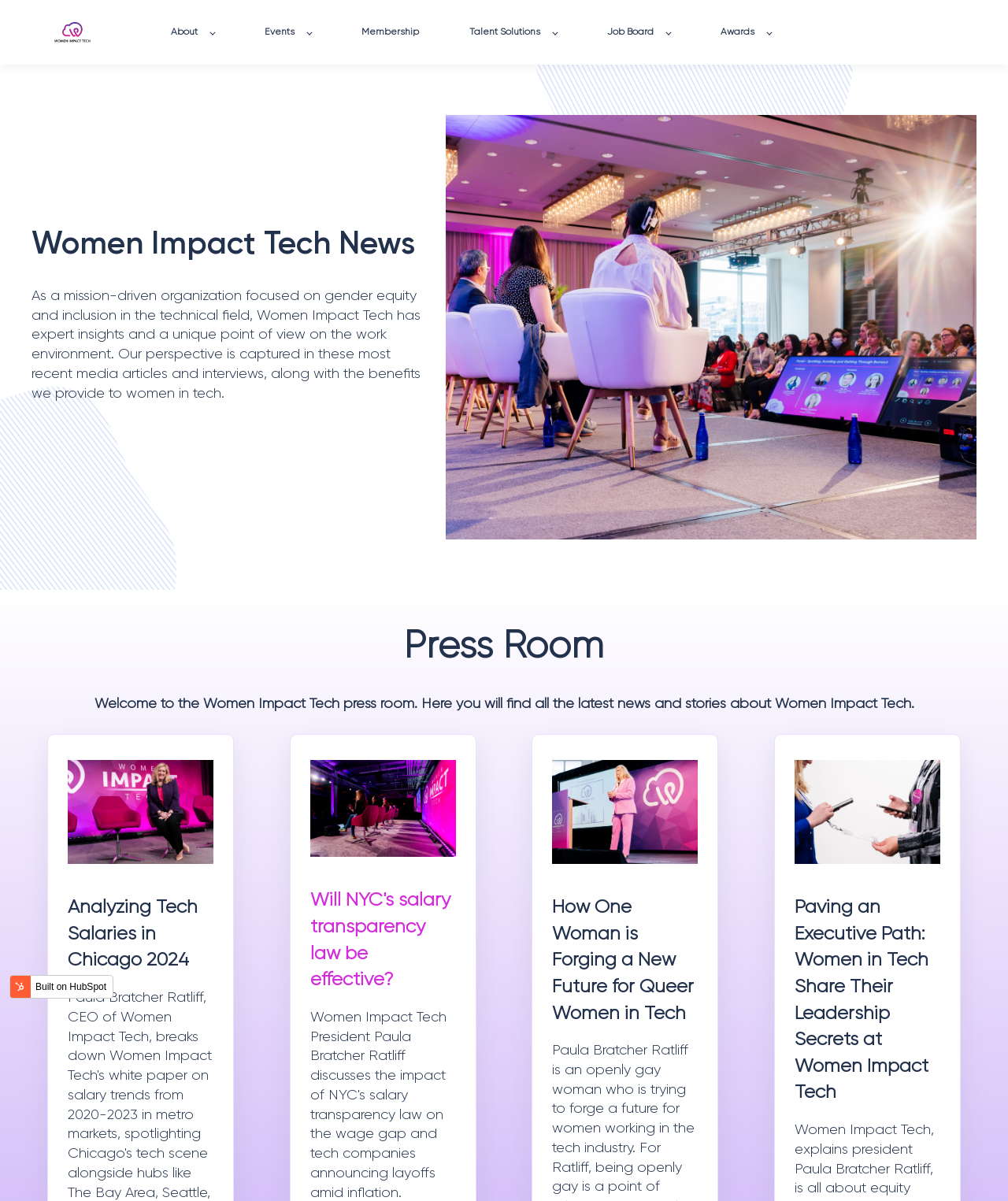What is the platform used to build the website?
Ensure your answer is thorough and detailed.

The platform used to build the website can be inferred from the button 'Built on HubSpot' which suggests that the website is built on the HubSpot platform.